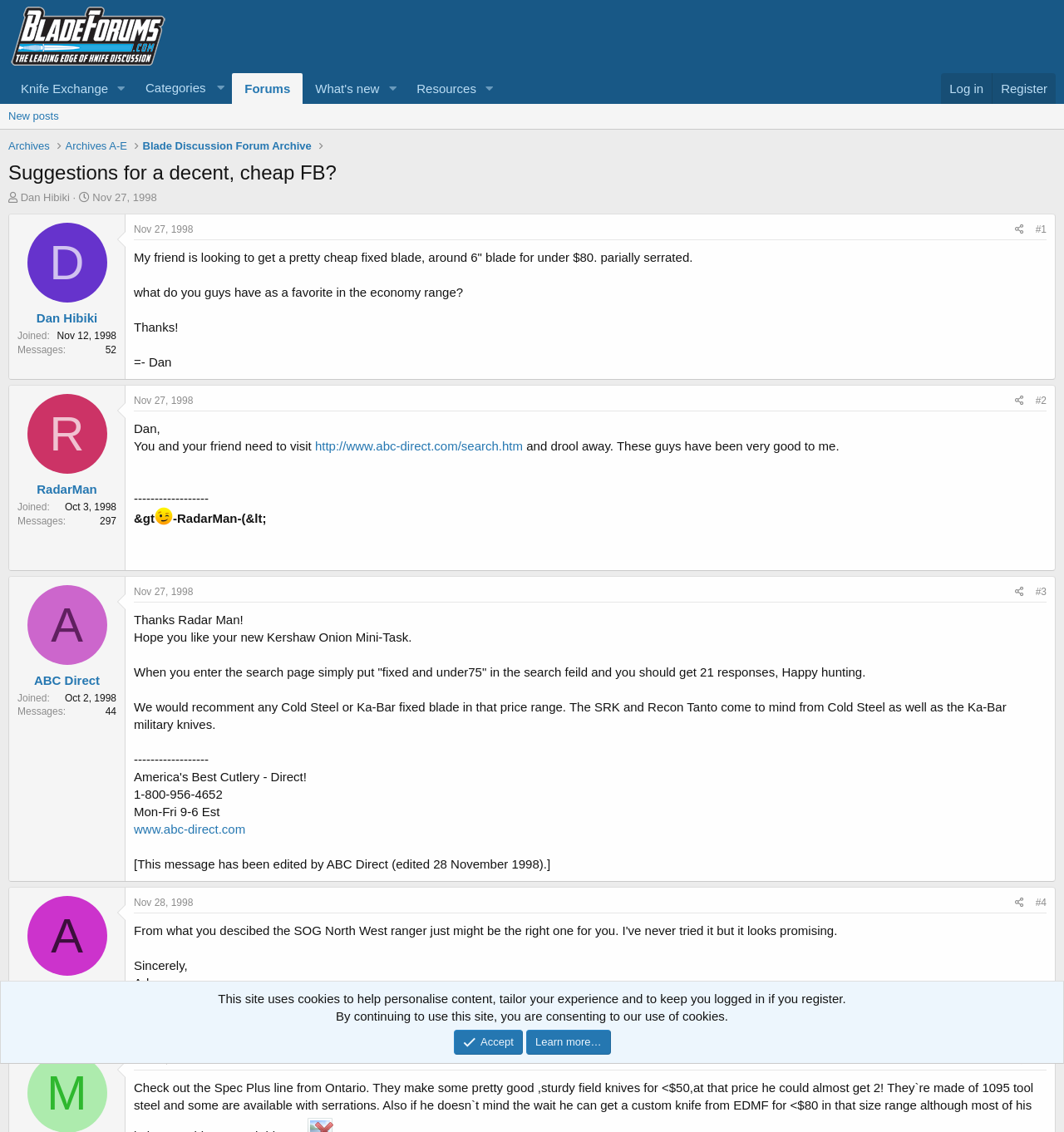Specify the bounding box coordinates of the area to click in order to follow the given instruction: "Check the profile of 'RadarMan'."

[0.025, 0.348, 0.1, 0.419]